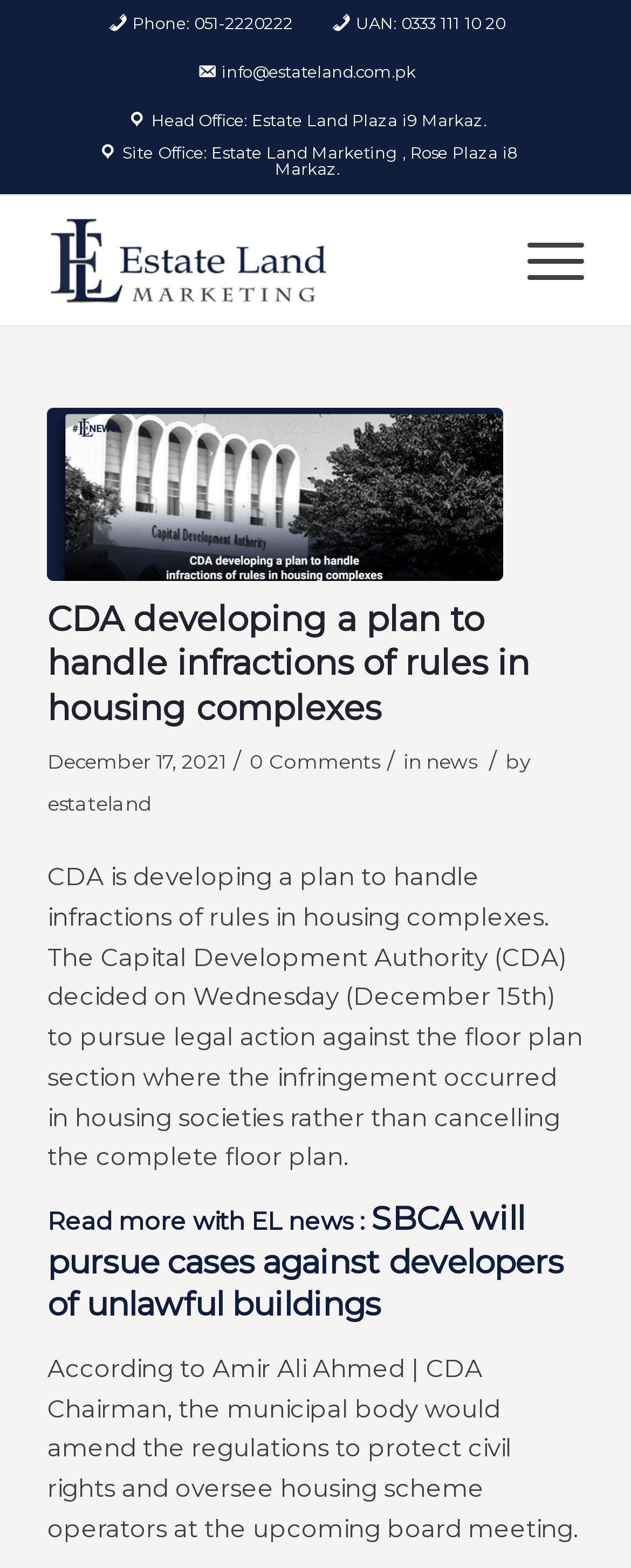Explain in detail what is displayed on the webpage.

The webpage appears to be a news article page. At the top, there is a header section with contact information, including phone numbers, UAN, and email address, aligned horizontally across the top of the page. Below this, there is a logo image of "Estate Land Marketing" with a link to the website.

On the right side of the page, there is a menu link. The main content of the page is a news article with a heading "CDA developing a plan to handle infractions of rules in housing complexes" accompanied by an image. The article is dated December 17, 2021, and has no comments. The content of the article is a detailed description of the Capital Development Authority's plan to handle infractions of rules in housing complexes.

Below the main article, there are related news links, including "SBCA will pursue cases against developers of unlawful buildings". The page also includes a quote from the CDA Chairman, Amir Ali Ahmed, regarding the amendment of regulations to protect civil rights and oversee housing scheme operators.

Overall, the webpage has a simple layout with a clear hierarchy of information, making it easy to navigate and read.